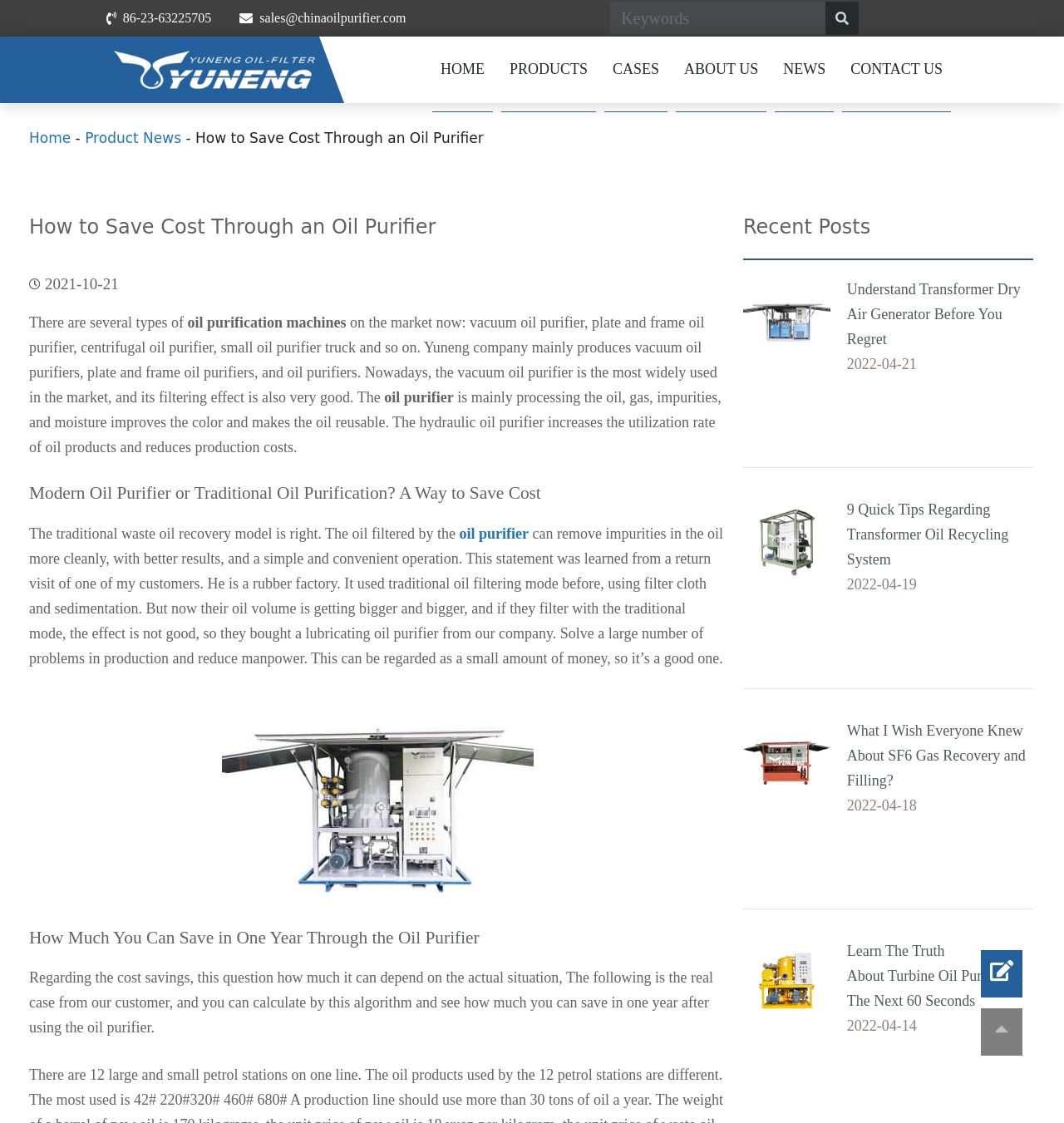Please use the details from the image to answer the following question comprehensively:
What type of oil purifier is mentioned in the webpage?

The webpage mentions that Yuneng company mainly produces vacuum oil purifiers, plate and frame oil purifiers, and oil purifiers, and that the vacuum oil purifier is the most widely used in the market.